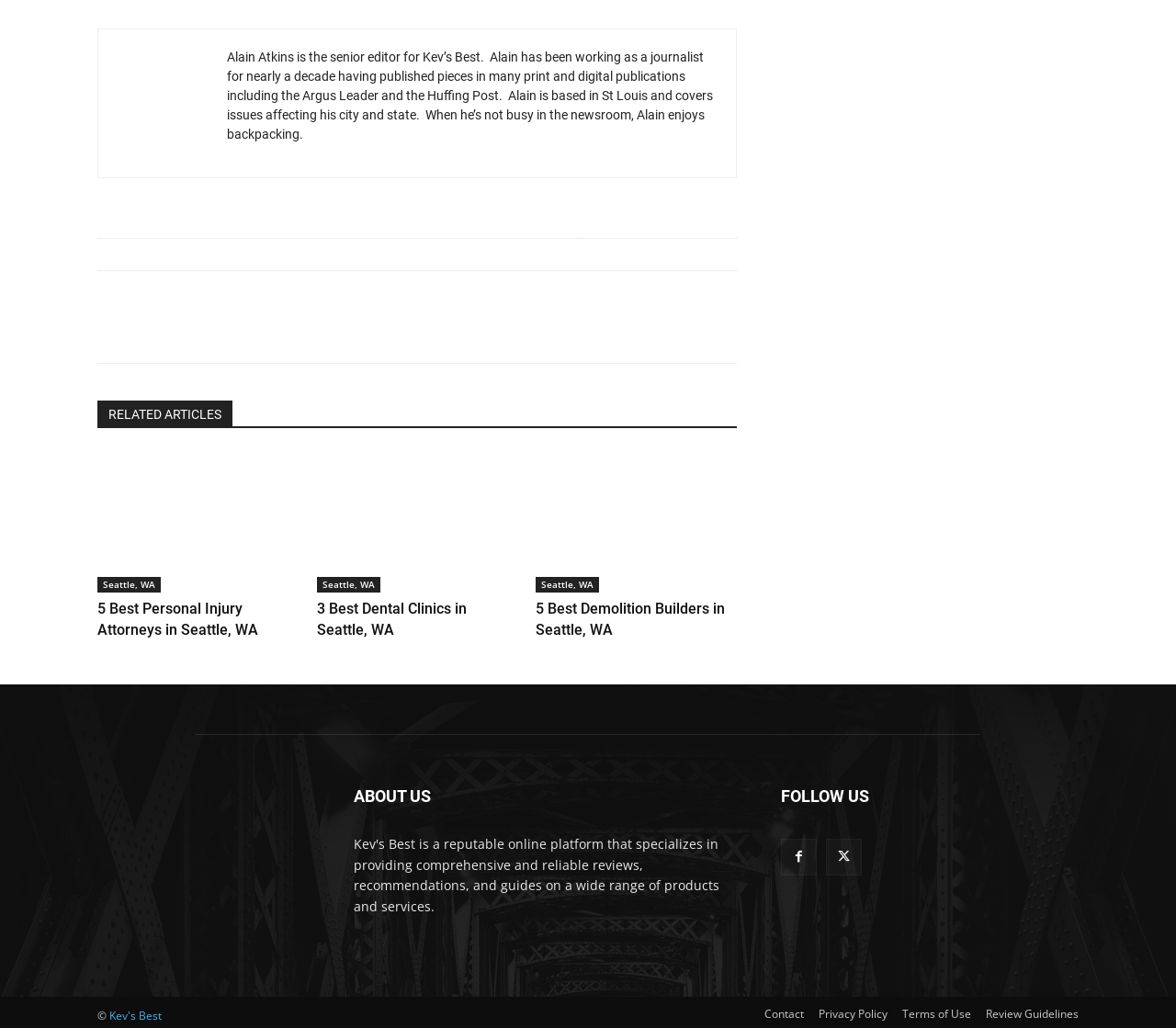What is the name of the website?
Answer the question with as much detail as possible.

The answer can be found in the link element with the text 'Kev\'s Best' which is located at the top of the page and appears to be the website's logo or title.